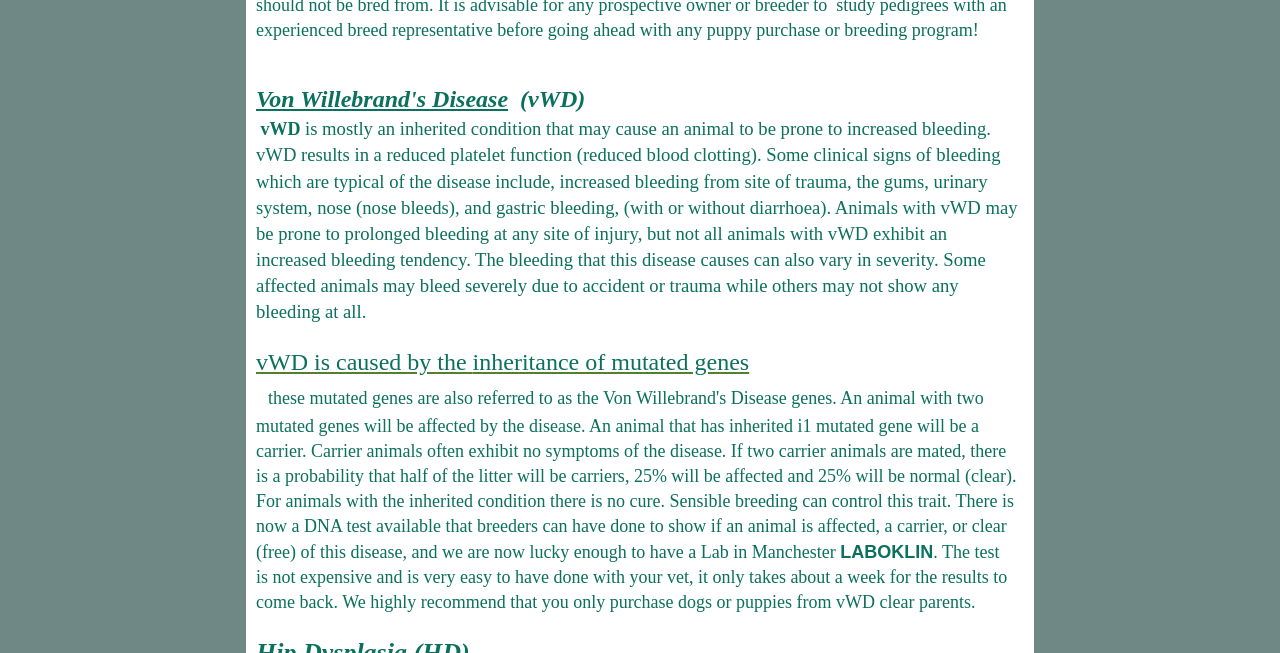What is the effect of vWD on blood clotting?
Refer to the image and provide a detailed answer to the question.

According to the text, vWD results in a reduced platelet function, which means that the blood clotting ability is impaired.